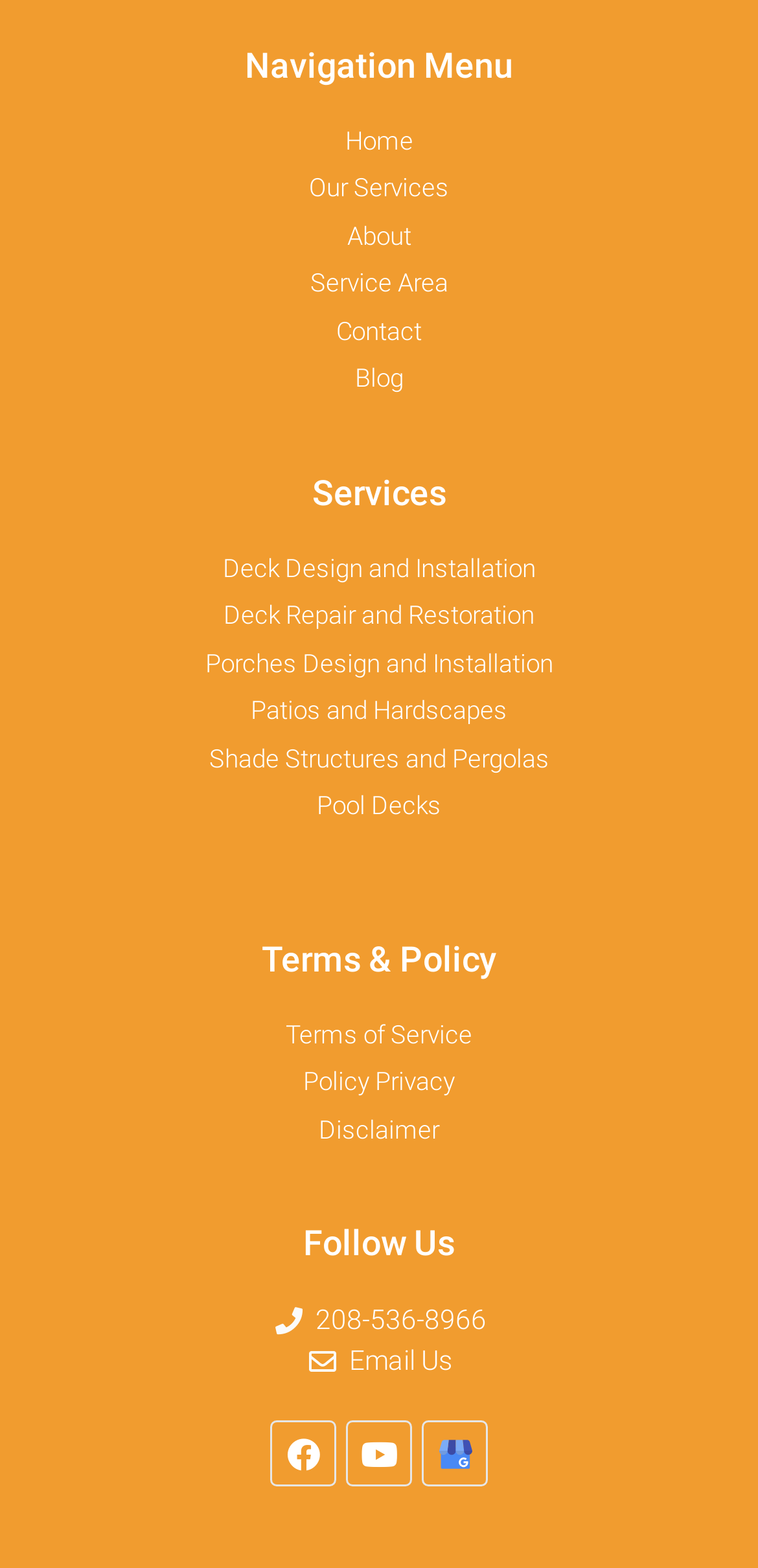Identify the bounding box coordinates for the region of the element that should be clicked to carry out the instruction: "Contact via Email". The bounding box coordinates should be four float numbers between 0 and 1, i.e., [left, top, right, bottom].

[0.077, 0.855, 0.923, 0.881]